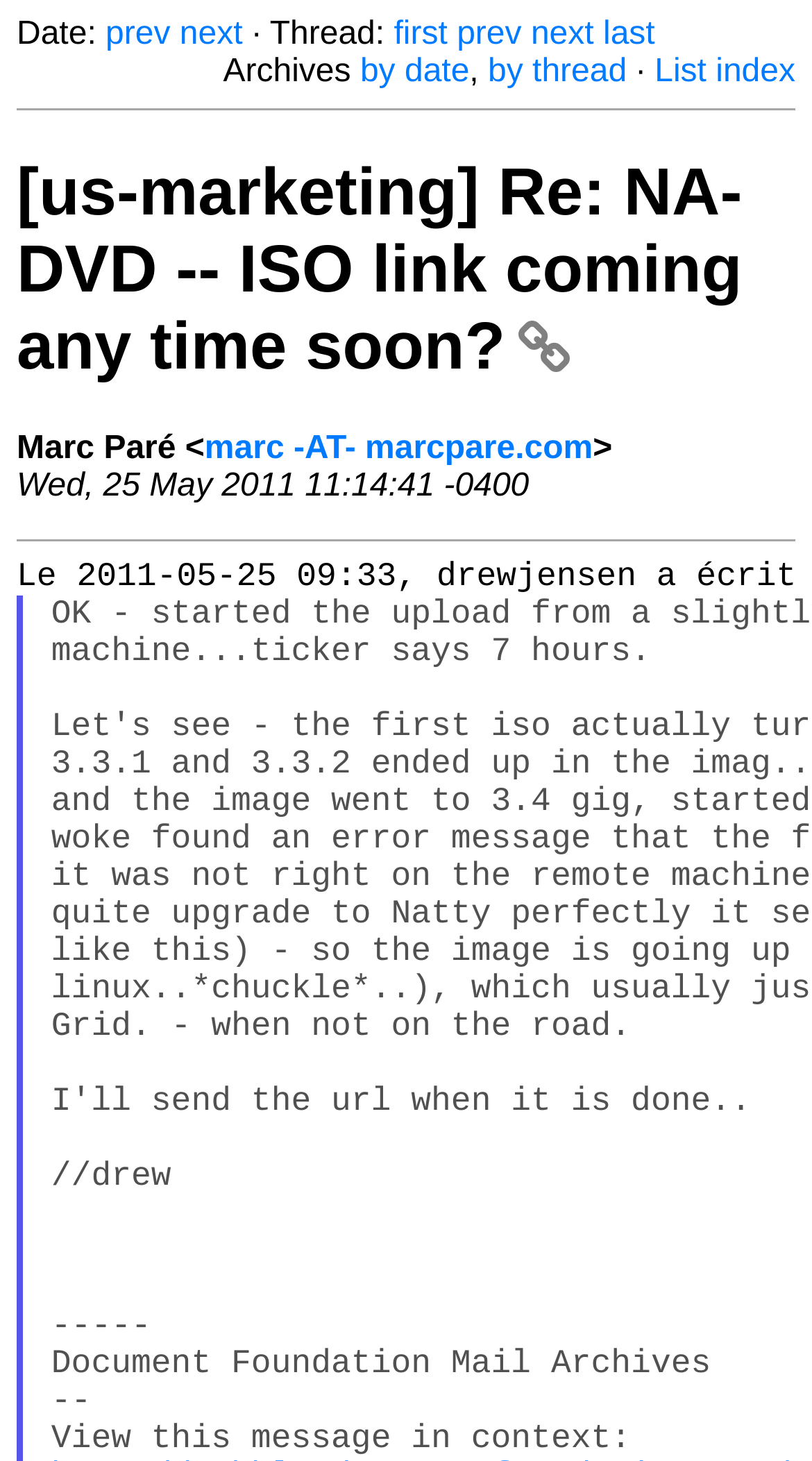Show the bounding box coordinates for the element that needs to be clicked to execute the following instruction: "view thread". Provide the coordinates in the form of four float numbers between 0 and 1, i.e., [left, top, right, bottom].

[0.299, 0.011, 0.485, 0.036]